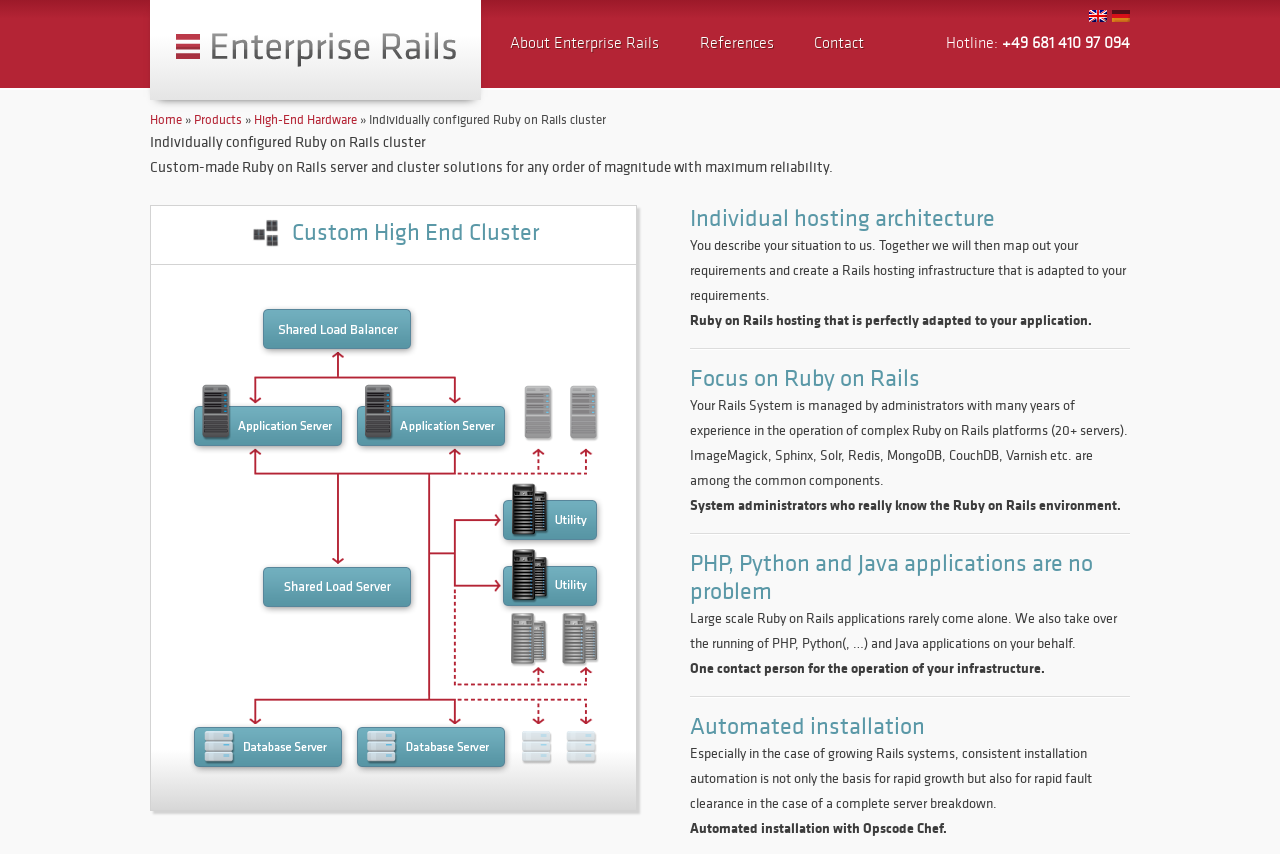Could you identify the text that serves as the heading for this webpage?

Individually configured Ruby on Rails cluster